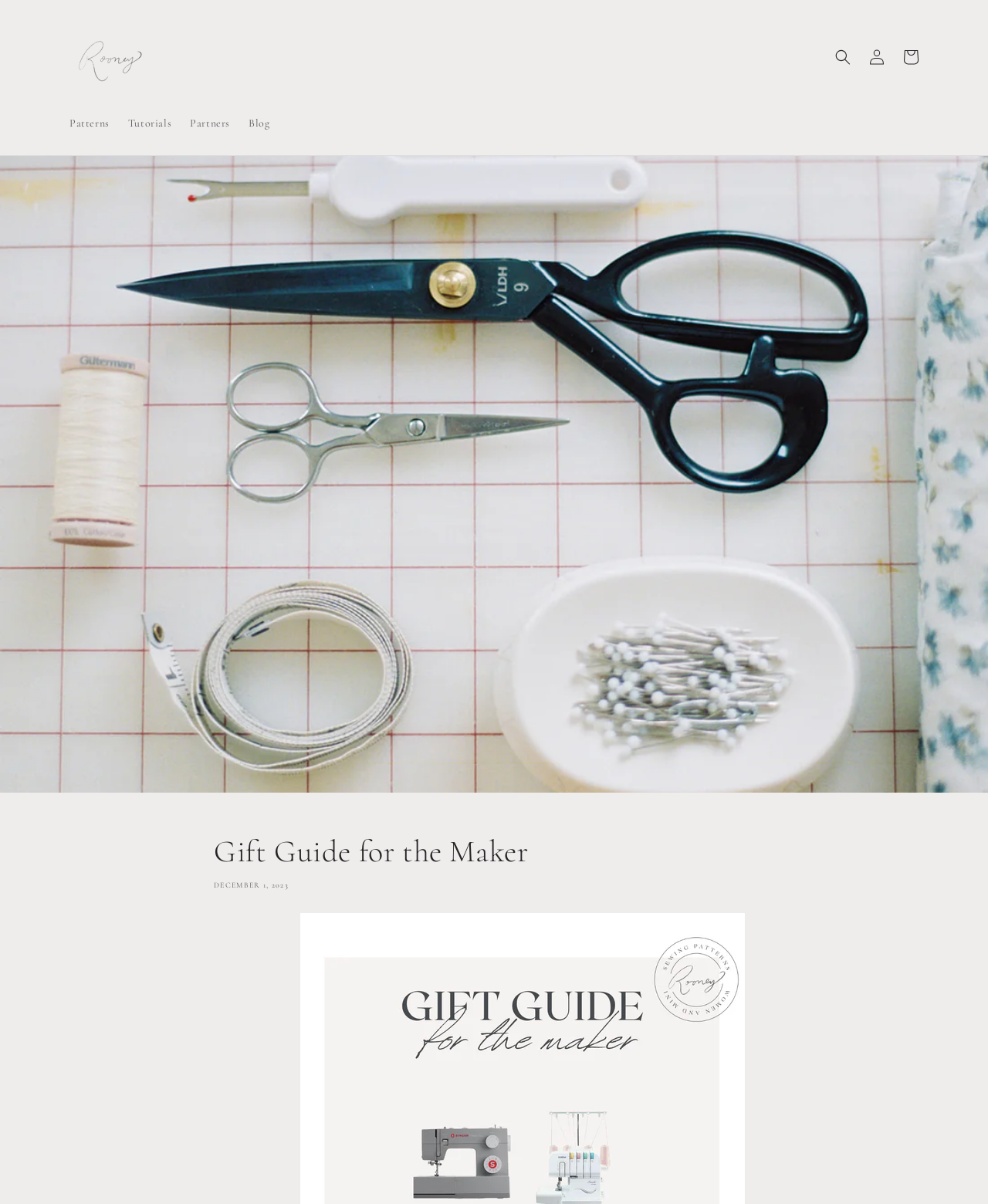Please locate the bounding box coordinates of the element that should be clicked to complete the given instruction: "go to Patterns".

[0.061, 0.089, 0.12, 0.116]